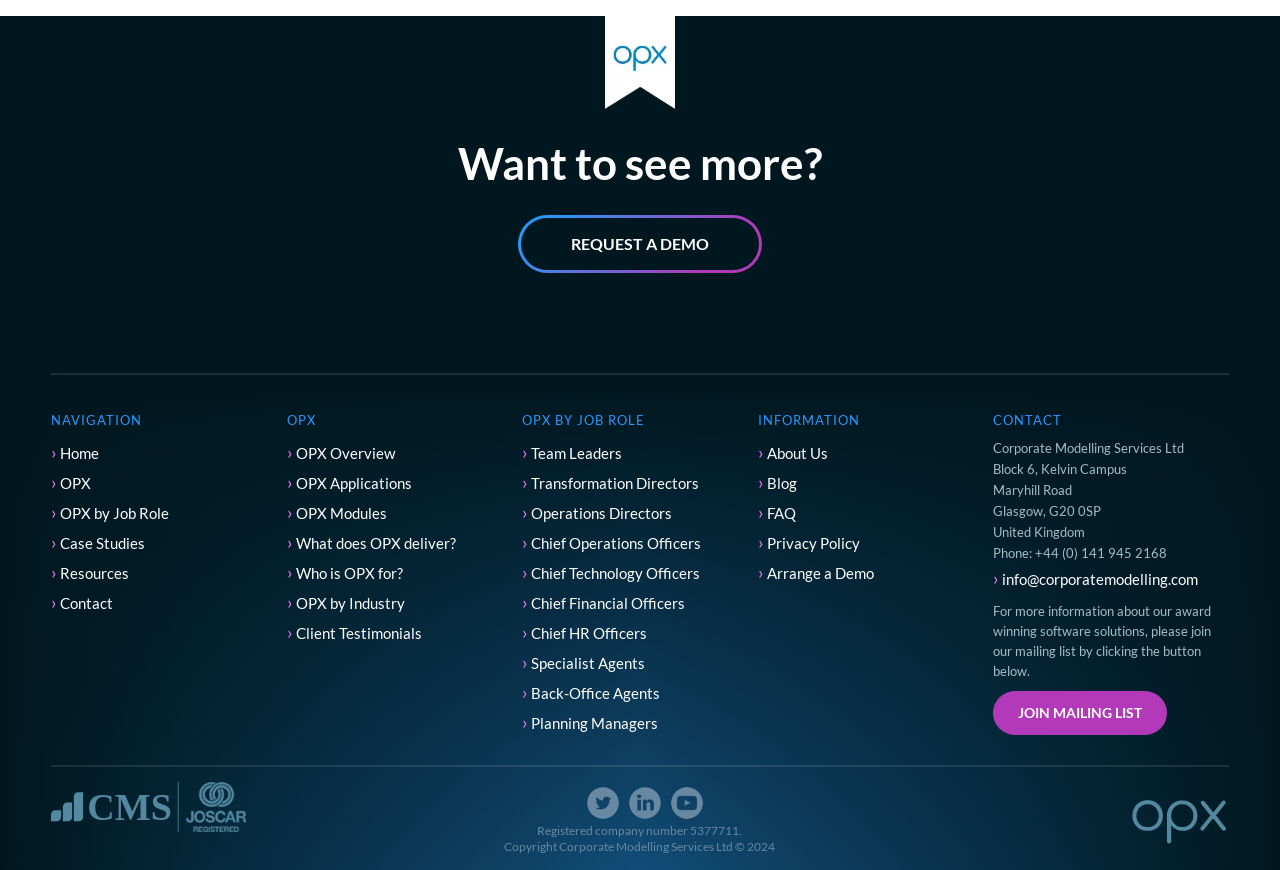Based on the element description "OPX Modules", predict the bounding box coordinates of the UI element.

[0.224, 0.58, 0.302, 0.6]